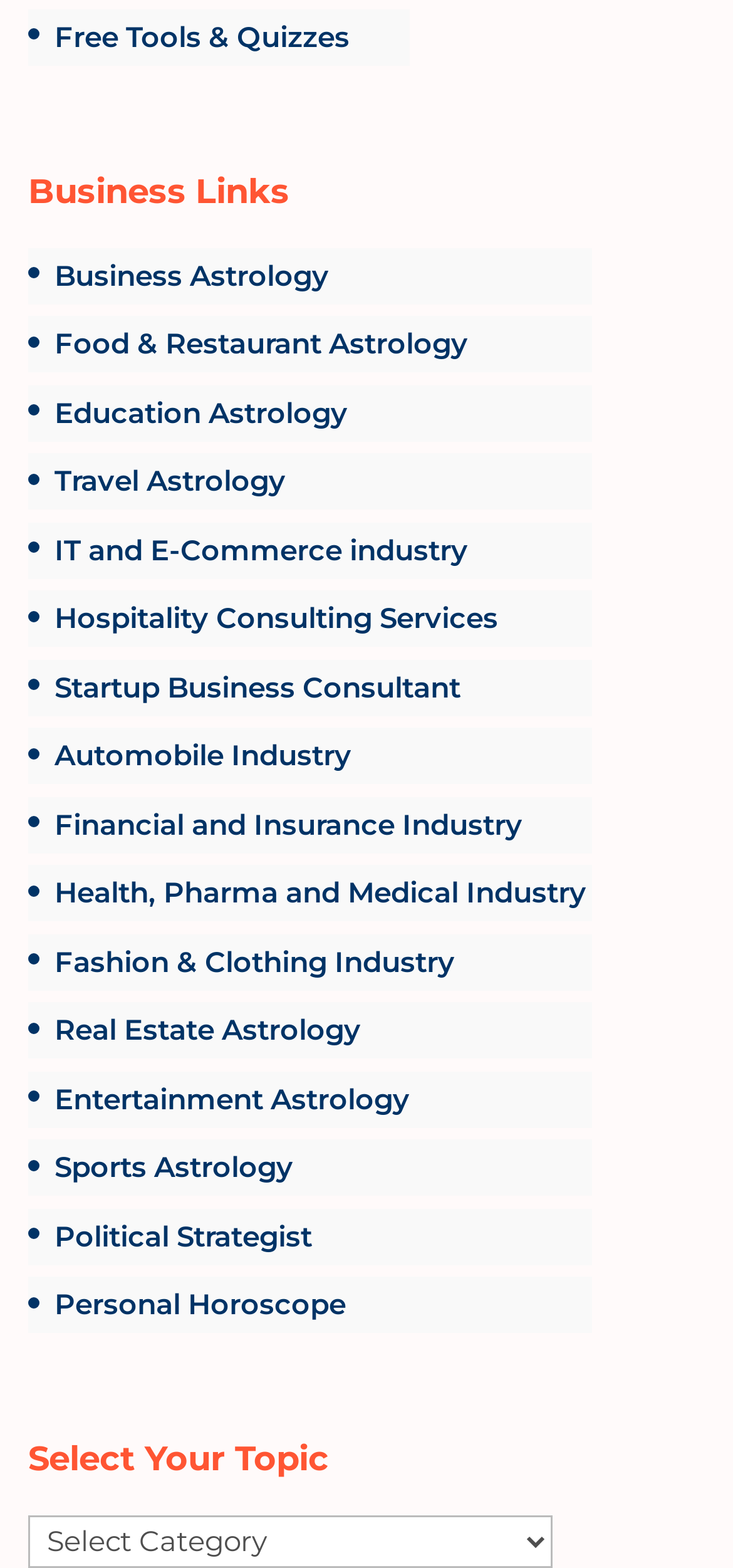Please identify the bounding box coordinates of the clickable element to fulfill the following instruction: "Learn about Food & Restaurant Astrology". The coordinates should be four float numbers between 0 and 1, i.e., [left, top, right, bottom].

[0.074, 0.207, 0.638, 0.23]